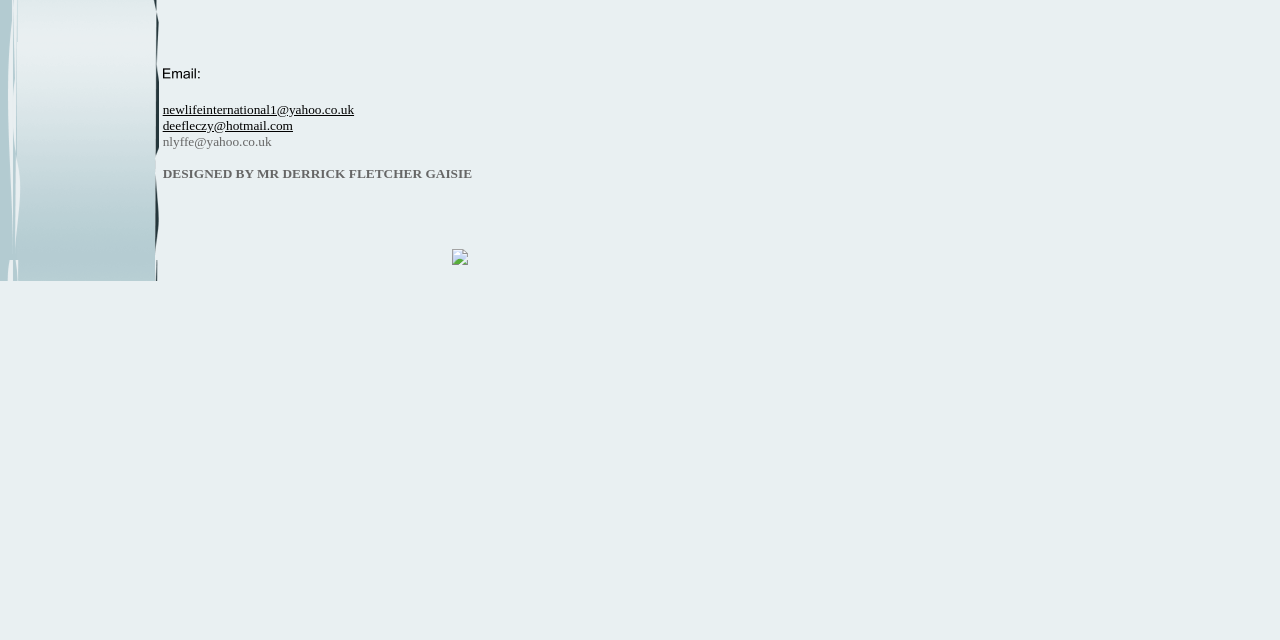Identify the bounding box coordinates for the UI element described as: "deefleczy@hotmail.com". The coordinates should be provided as four floats between 0 and 1: [left, top, right, bottom].

[0.127, 0.184, 0.229, 0.207]